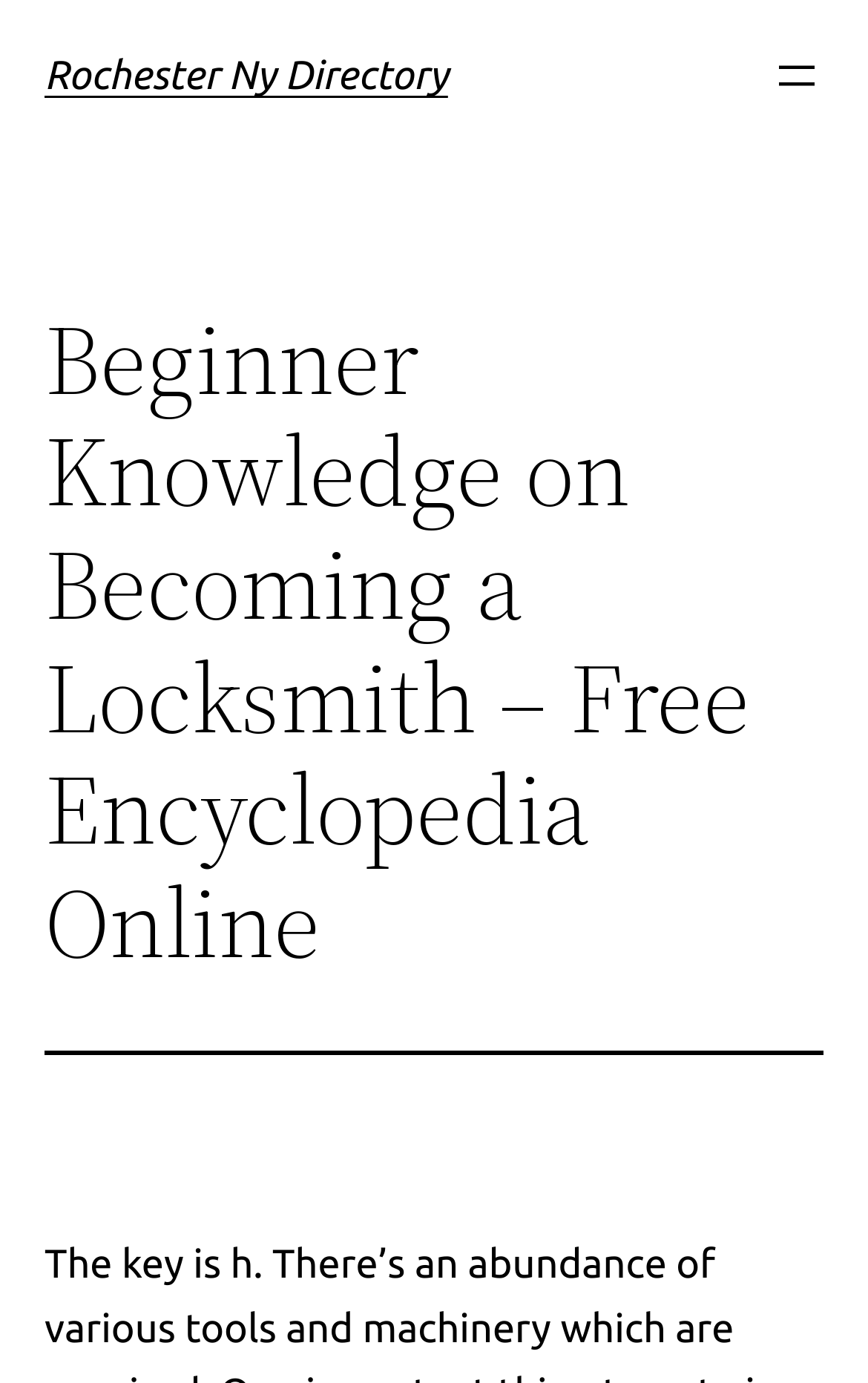Based on the provided description, "Rochester Ny Directory", find the bounding box of the corresponding UI element in the screenshot.

[0.051, 0.039, 0.516, 0.071]